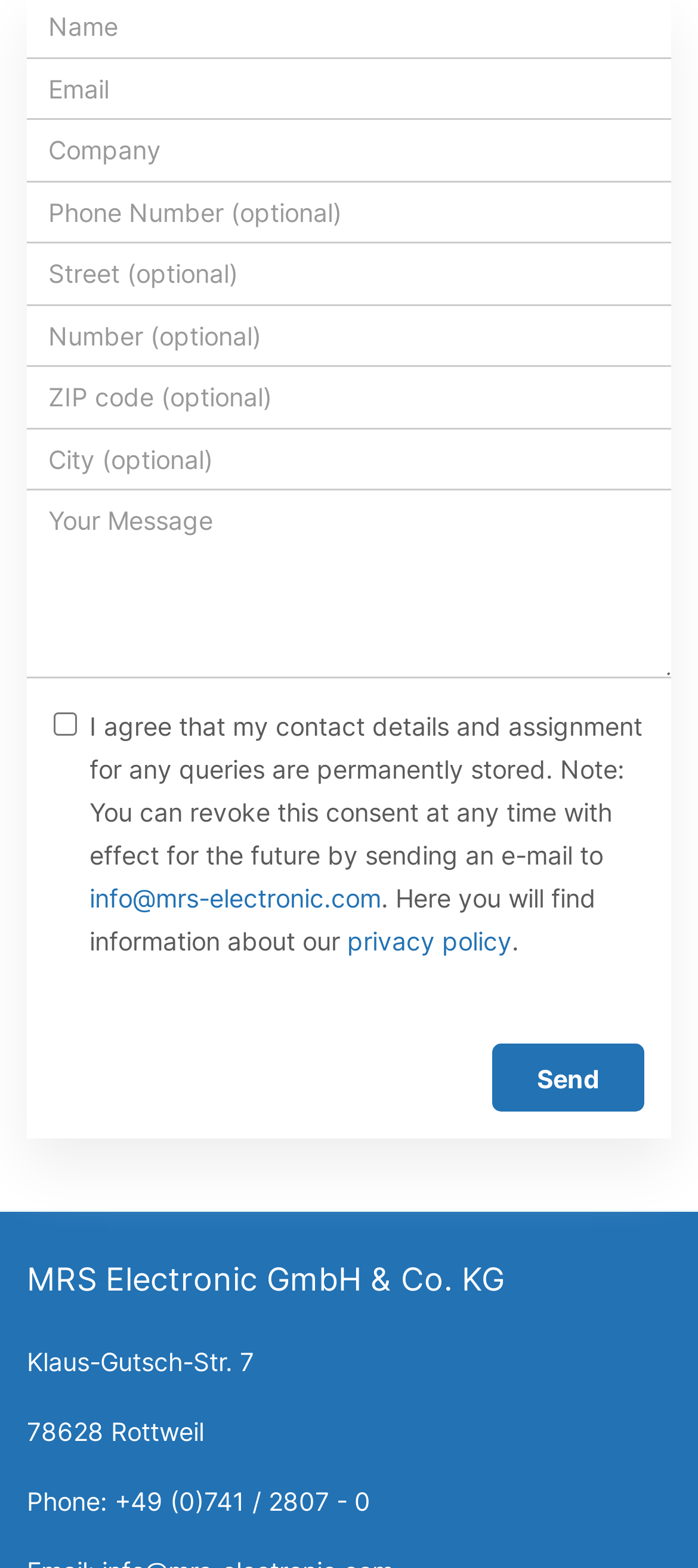Provide a short answer using a single word or phrase for the following question: 
How many textboxes are required?

2